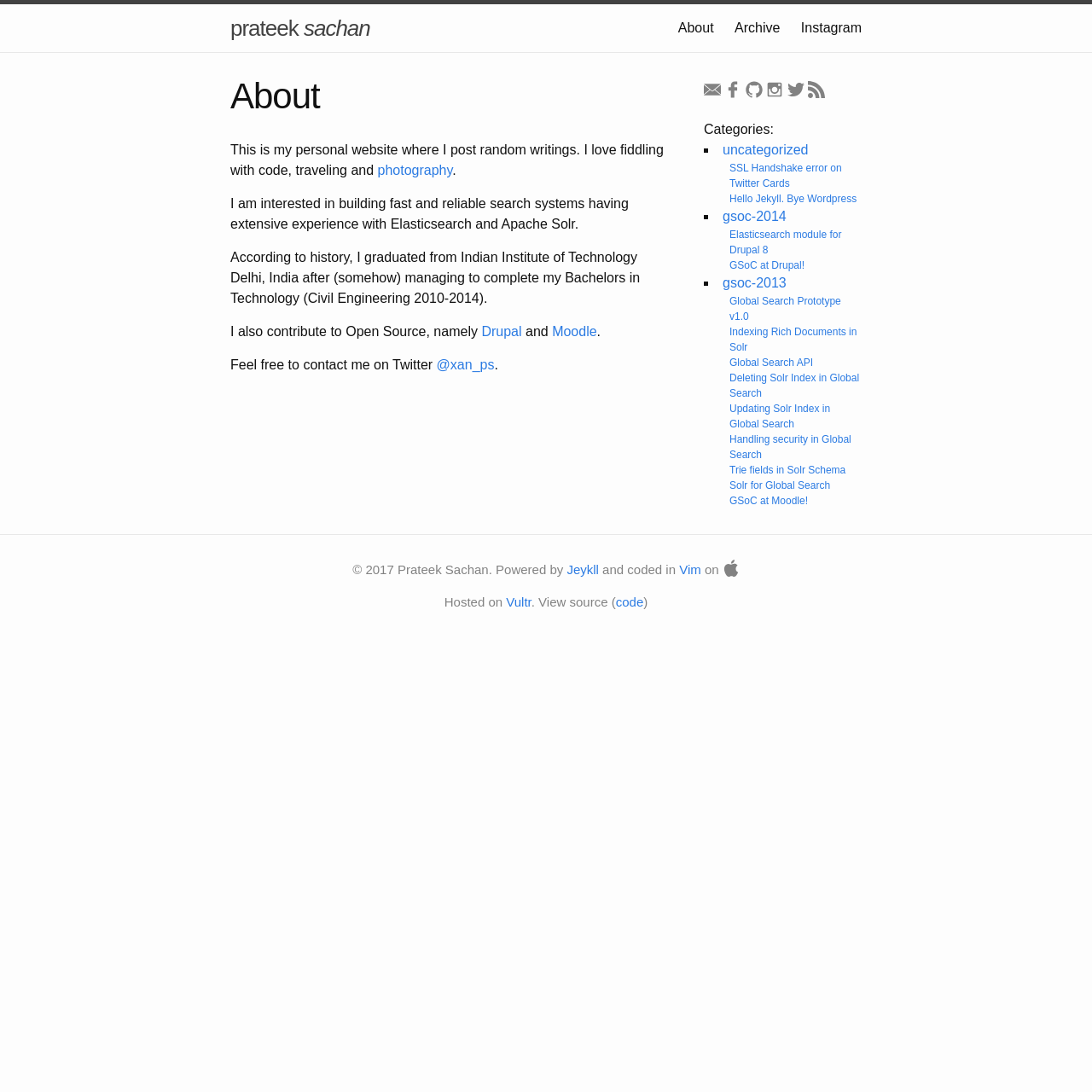Determine the bounding box of the UI element mentioned here: "GSoC at Drupal!". The coordinates must be in the format [left, top, right, bottom] with values ranging from 0 to 1.

[0.668, 0.238, 0.737, 0.248]